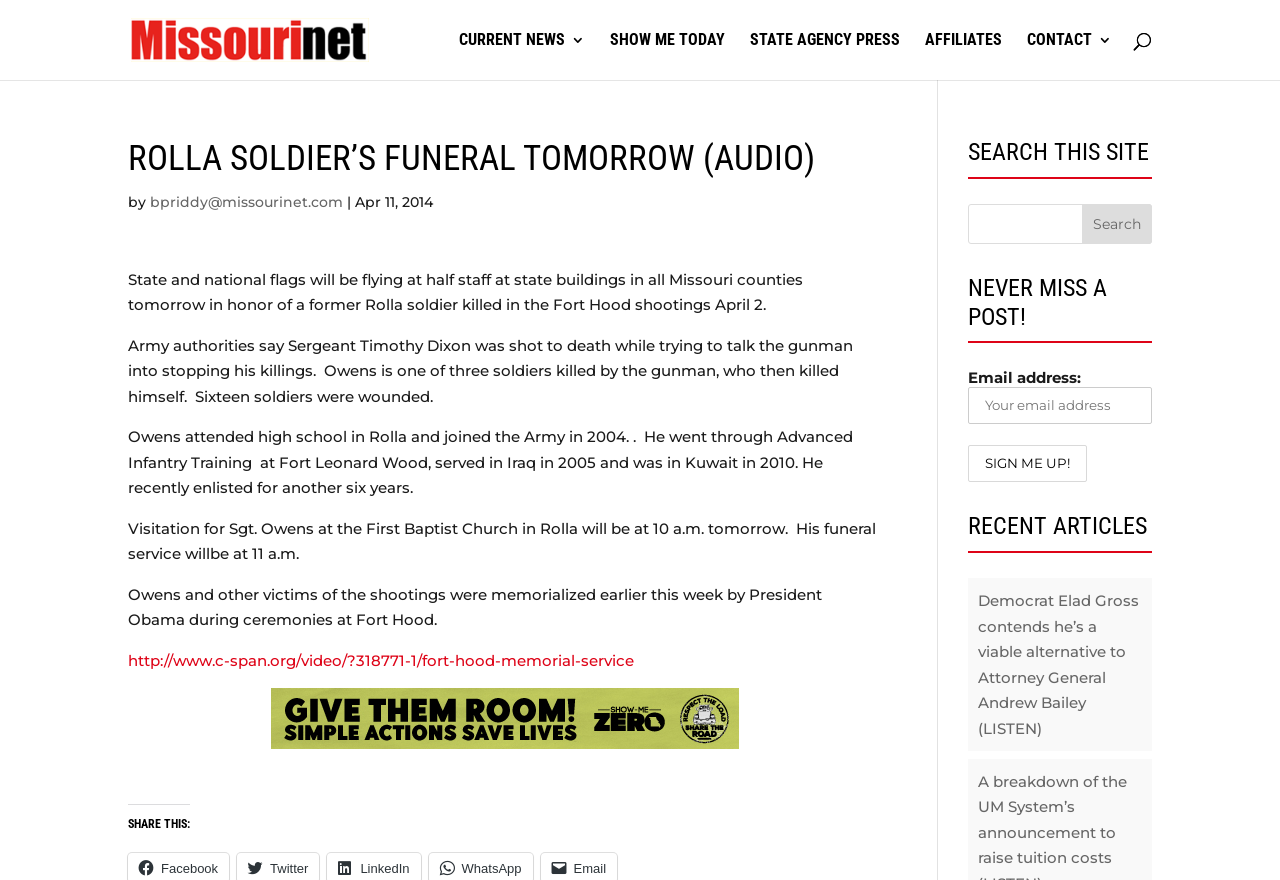Pinpoint the bounding box coordinates of the clickable element to carry out the following instruction: "Sign up for newsletter."

[0.756, 0.506, 0.849, 0.548]